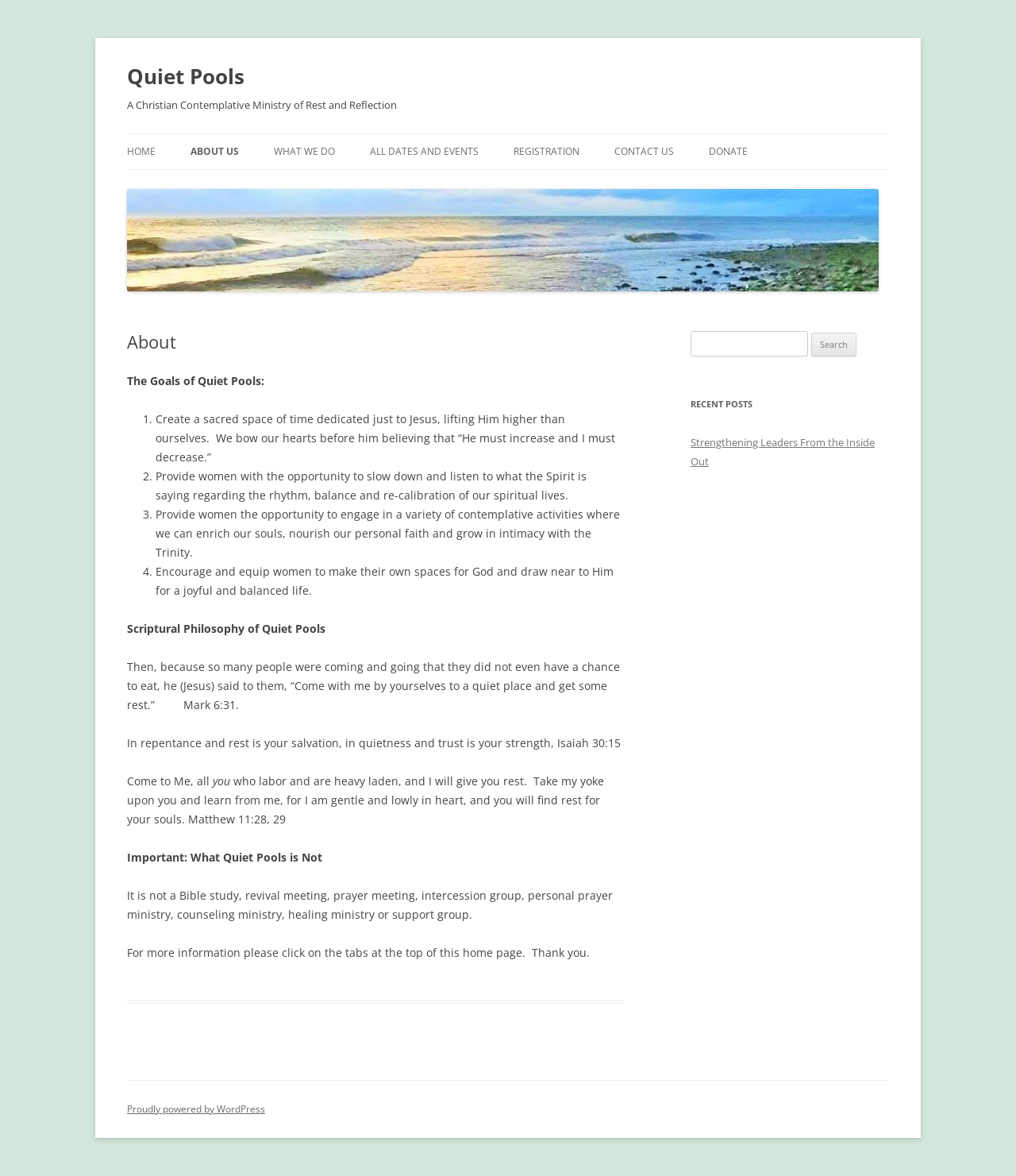Please locate the bounding box coordinates of the element that needs to be clicked to achieve the following instruction: "Click on the 'HOME' link". The coordinates should be four float numbers between 0 and 1, i.e., [left, top, right, bottom].

[0.125, 0.114, 0.153, 0.144]